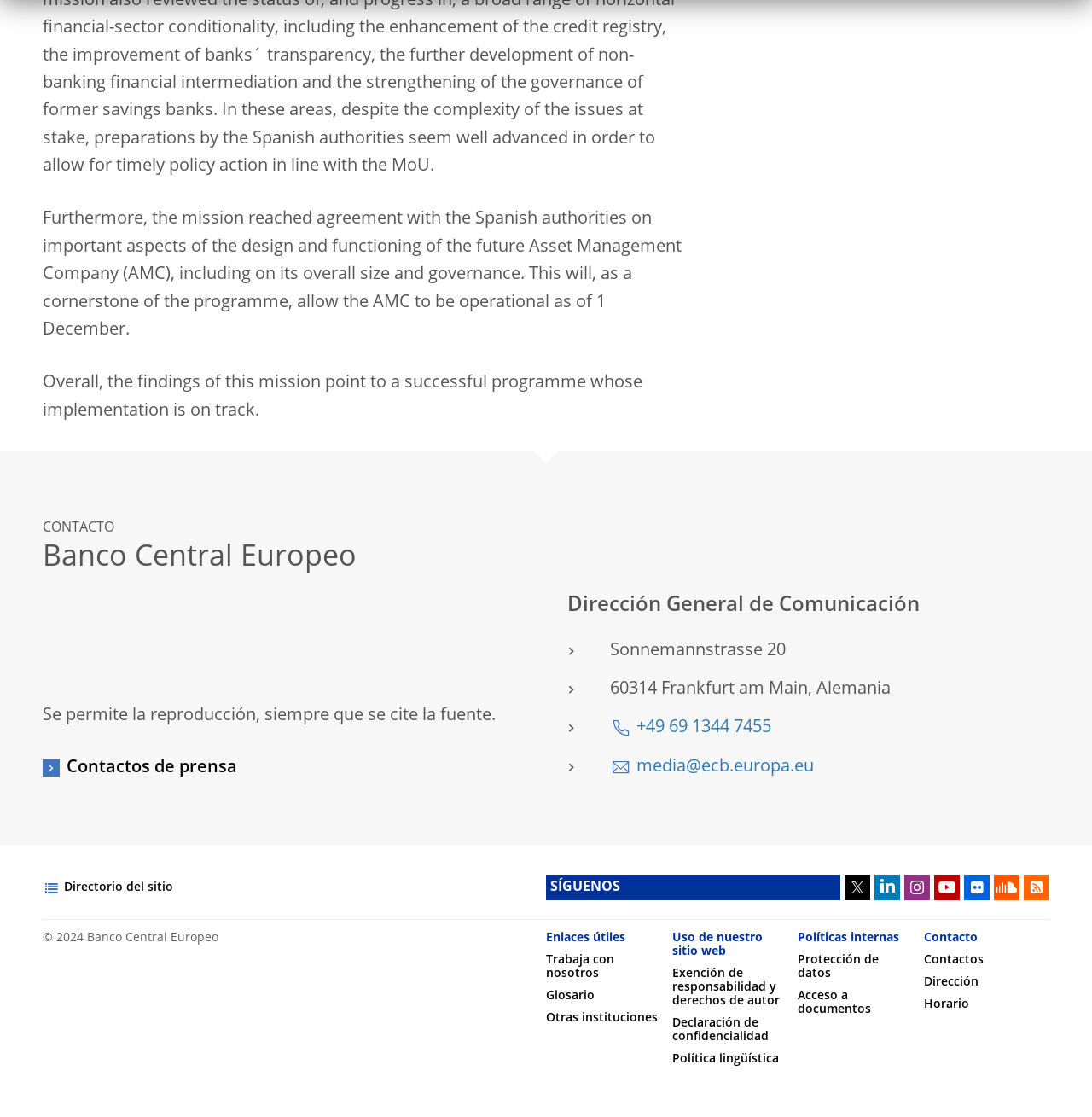What is the name of the department that published the press release?
Refer to the image and provide a concise answer in one word or phrase.

Dirección General de Comunicación